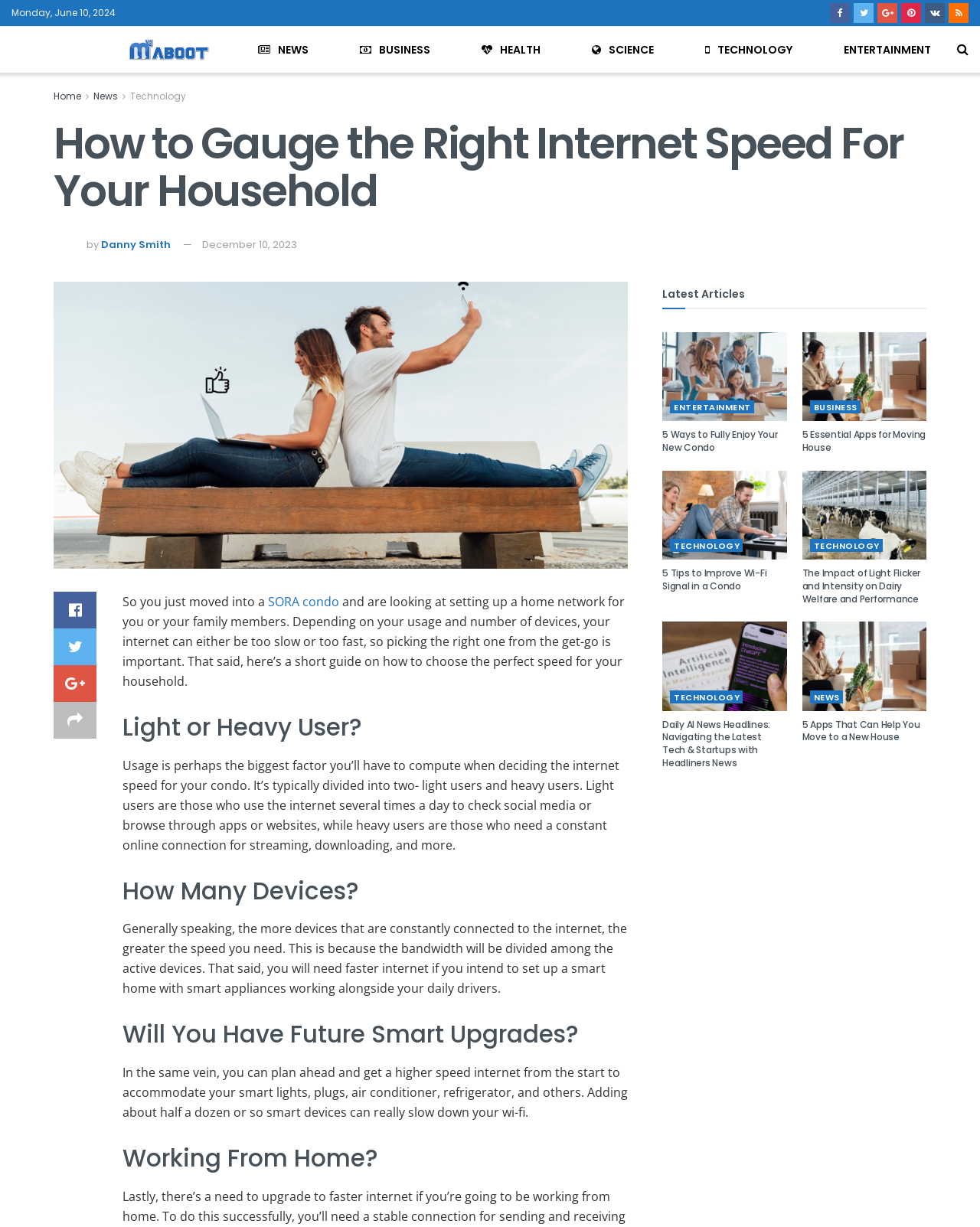Find the bounding box of the UI element described as follows: "Home".

[0.055, 0.073, 0.083, 0.084]